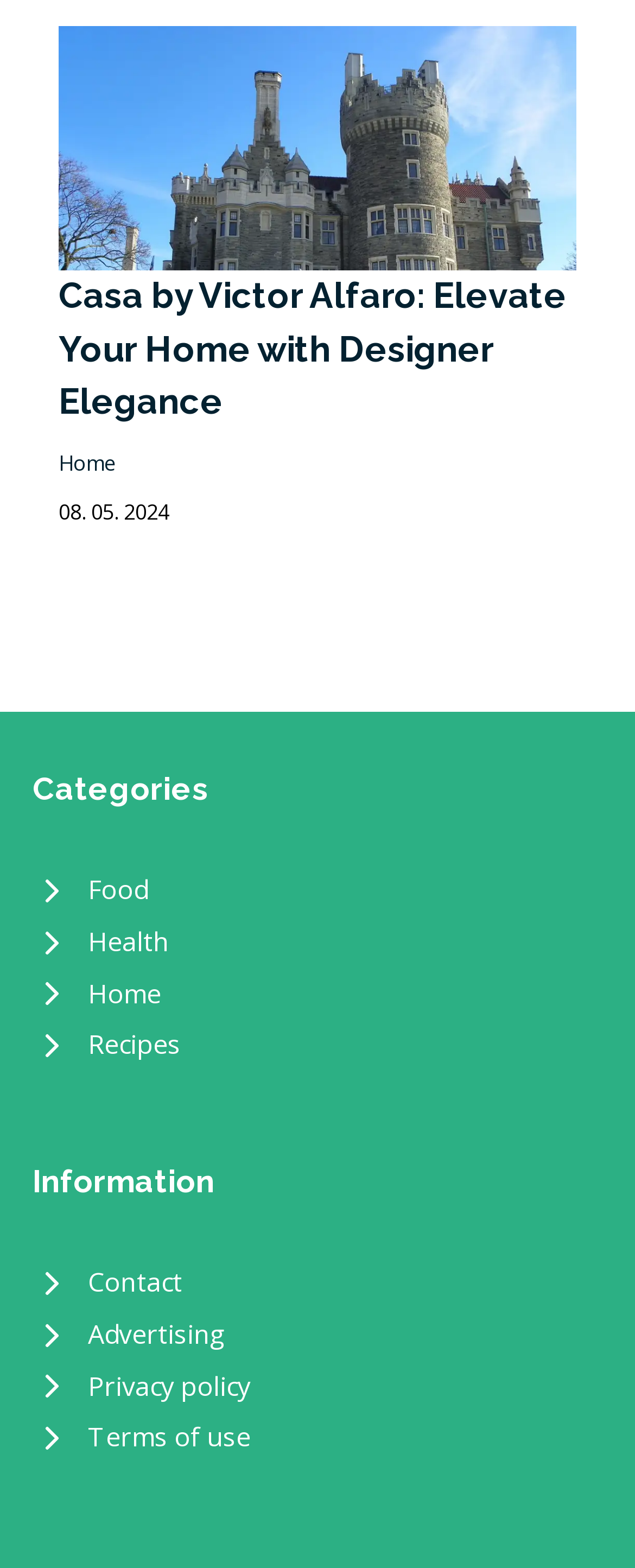Please provide the bounding box coordinate of the region that matches the element description: Advertising. Coordinates should be in the format (top-left x, top-left y, bottom-right x, bottom-right y) and all values should be between 0 and 1.

[0.051, 0.835, 0.949, 0.868]